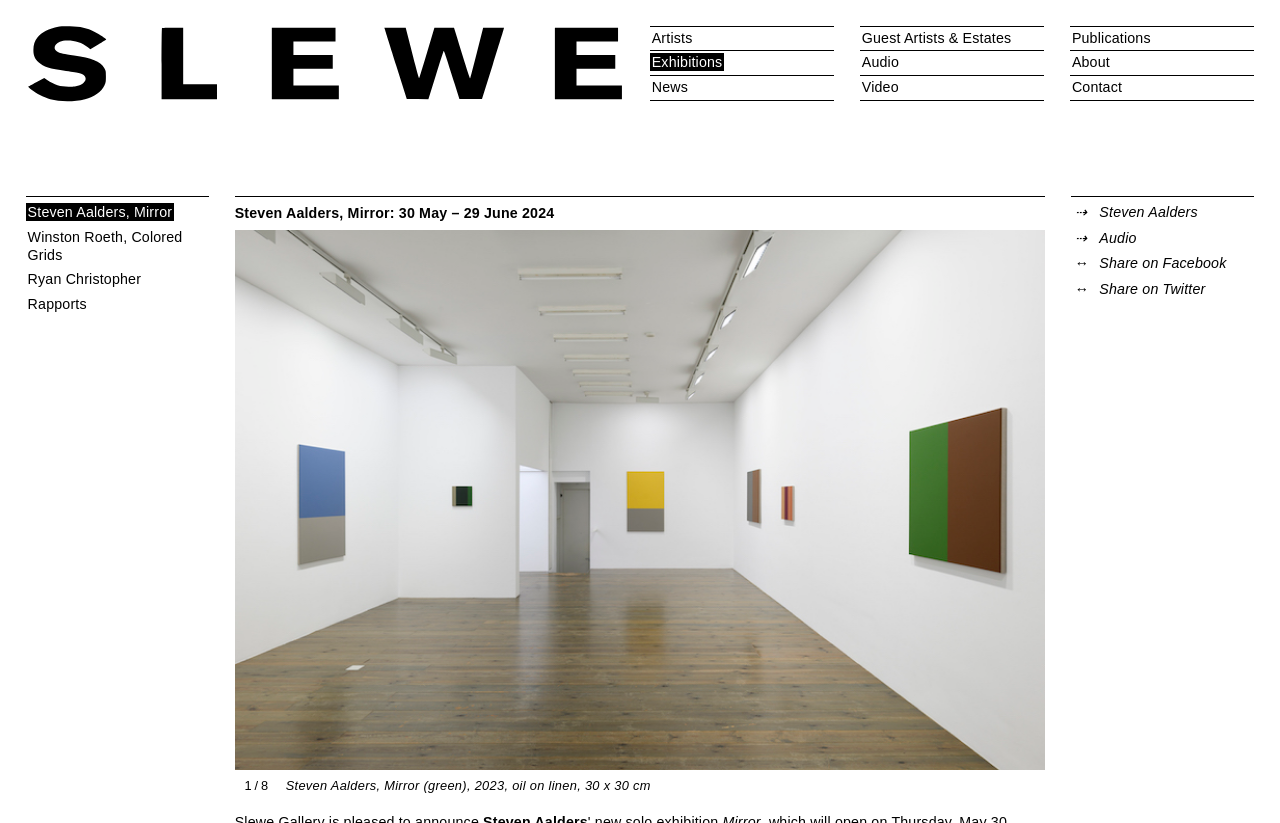Give a one-word or one-phrase response to the question:
How many social media sharing links are there?

2